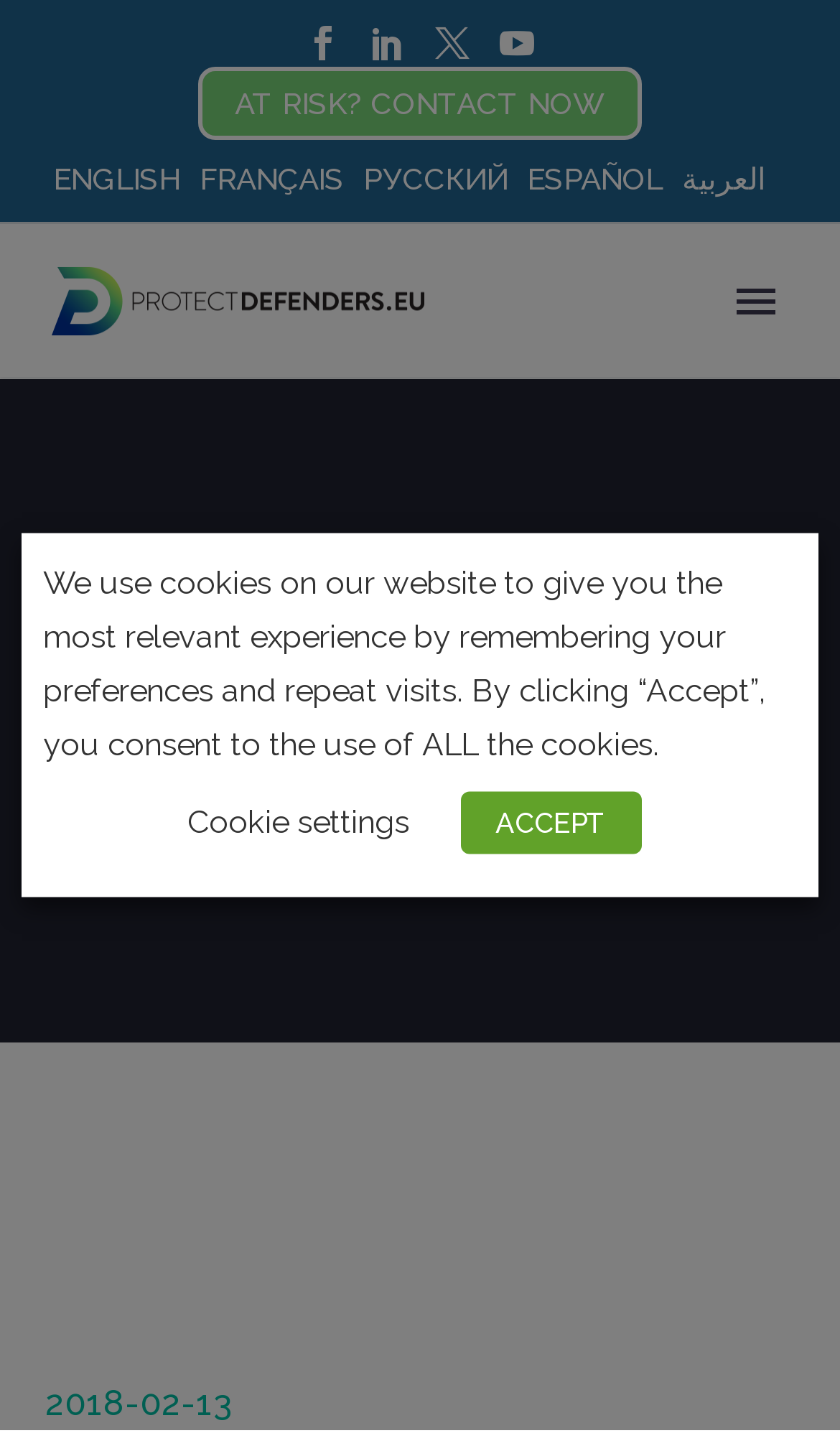Using the description: "My Account", determine the UI element's bounding box coordinates. Ensure the coordinates are in the format of four float numbers between 0 and 1, i.e., [left, top, right, bottom].

None